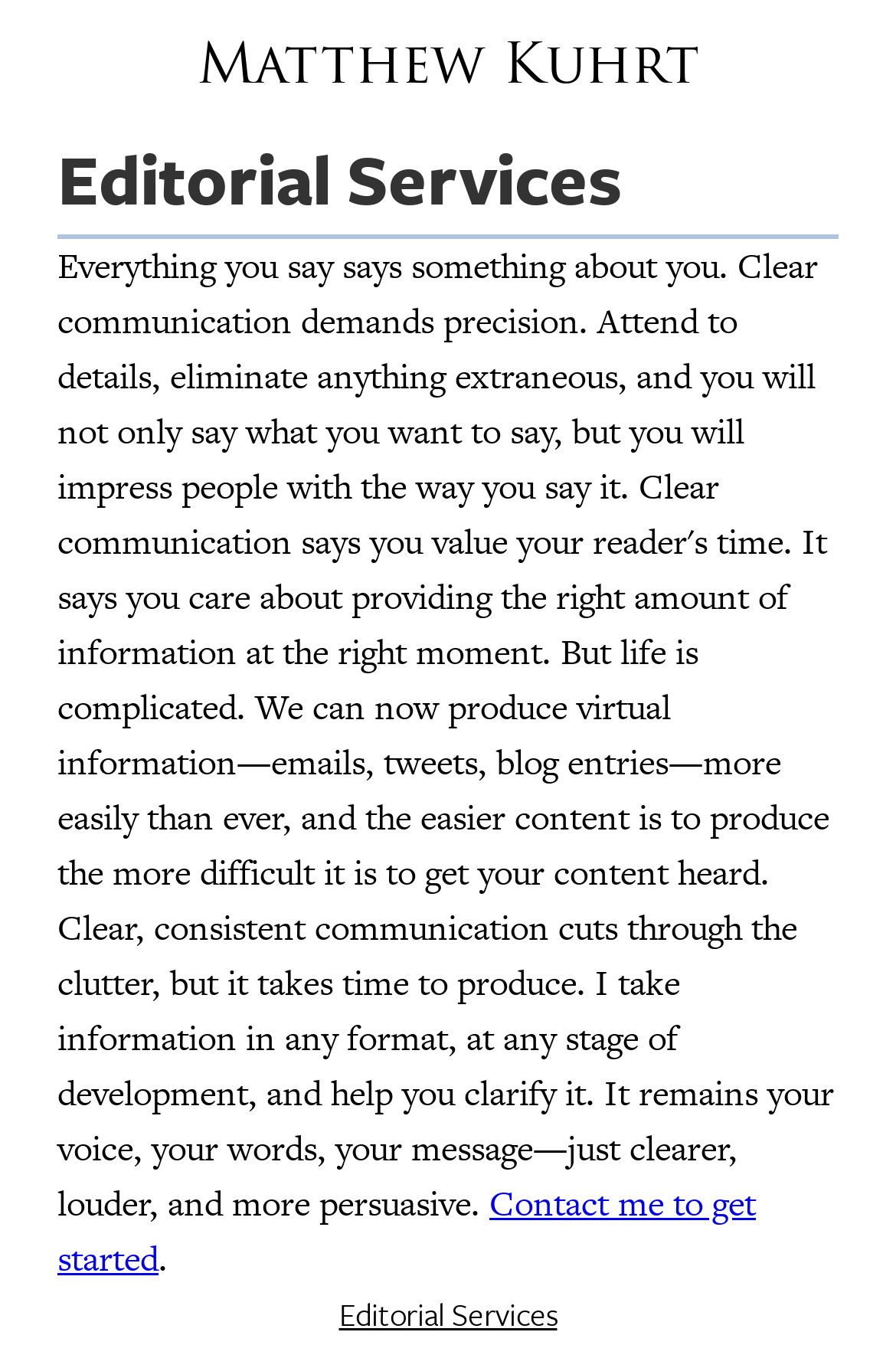What is the purpose of the 'Contact me to get started' link?
Using the visual information, respond with a single word or phrase.

To initiate a service request